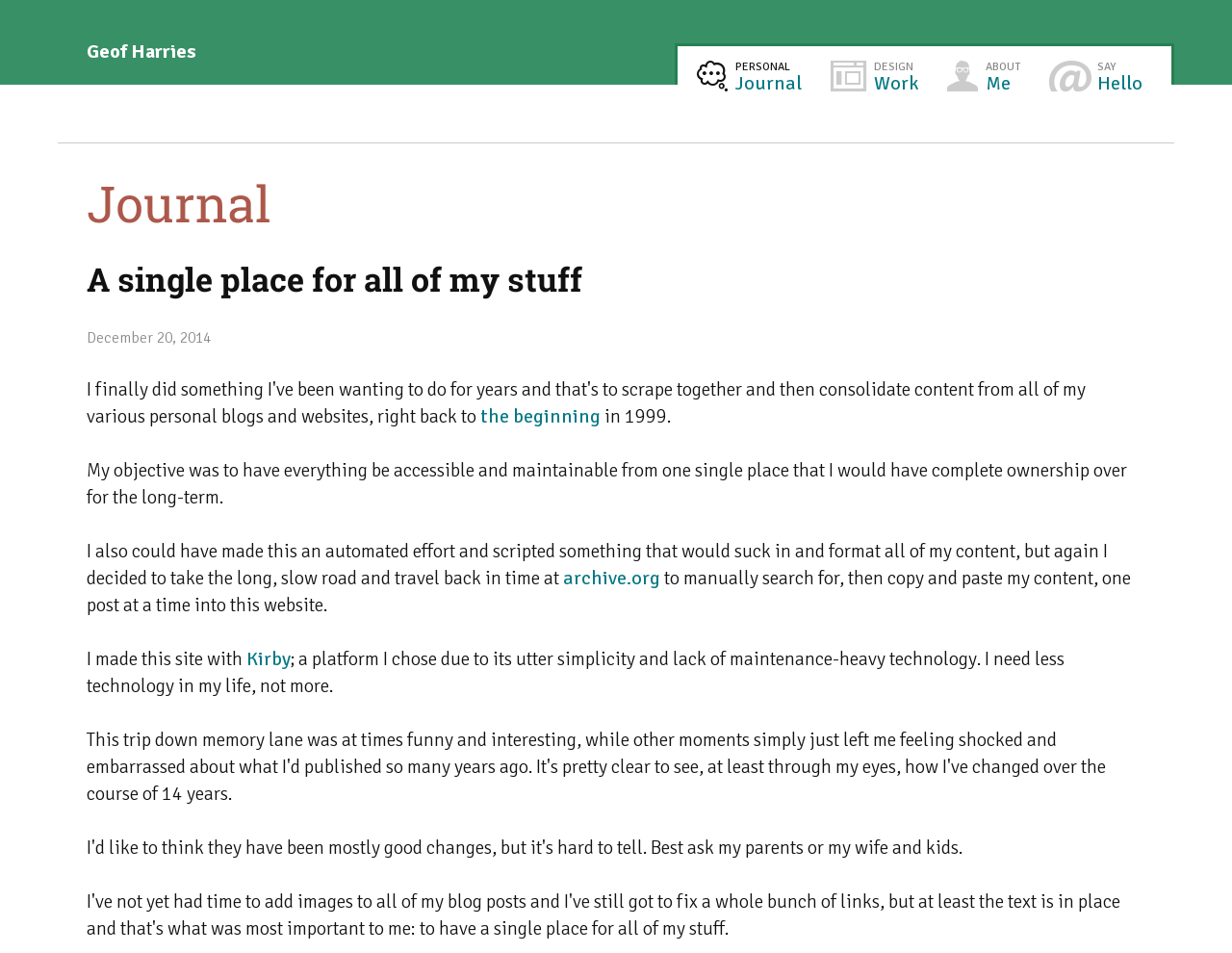Locate the bounding box of the UI element based on this description: "Kirby". Provide four float numbers between 0 and 1 as [left, top, right, bottom].

[0.2, 0.679, 0.236, 0.704]